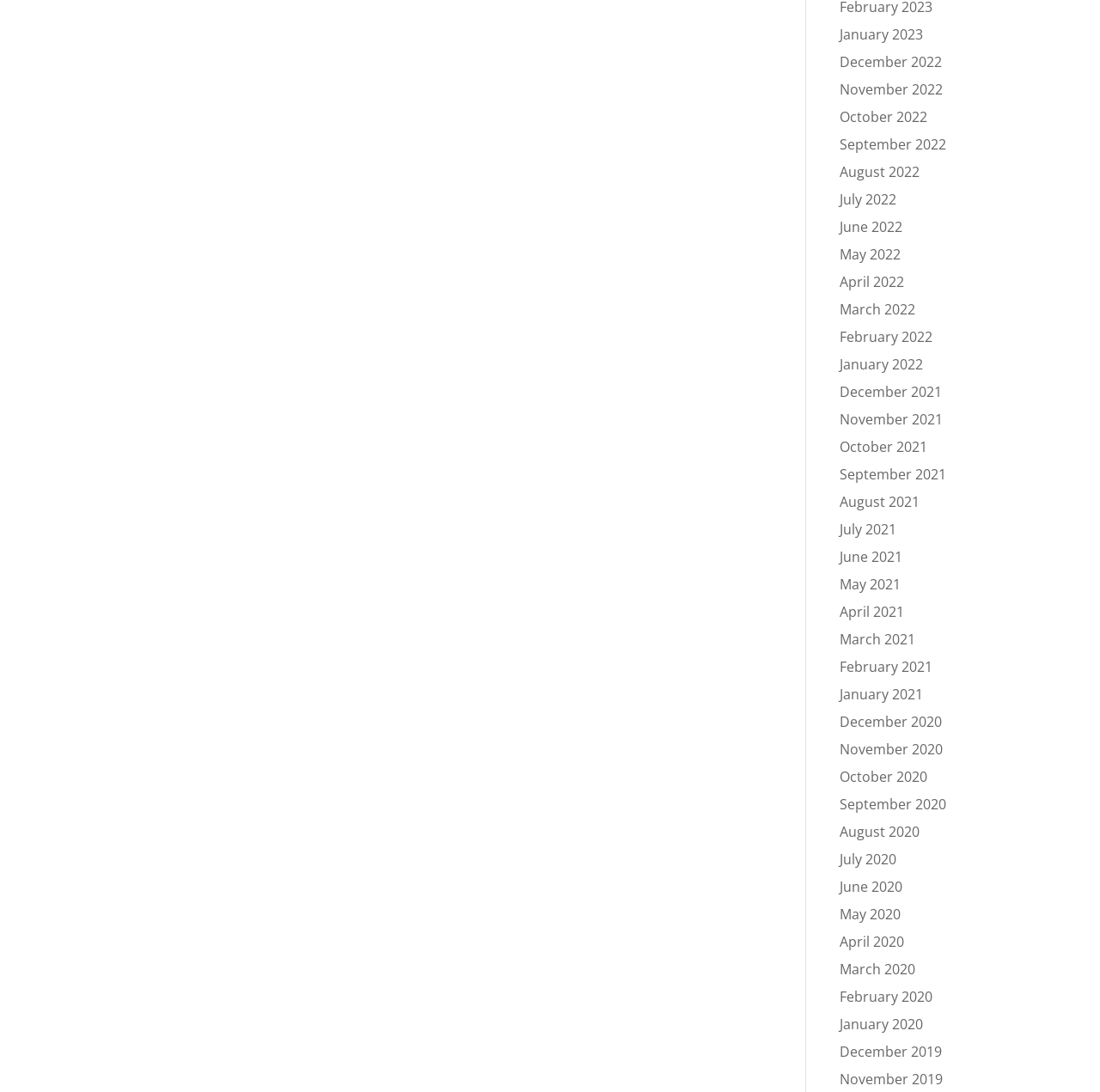Respond to the question below with a concise word or phrase:
What is the most recent month listed?

January 2023